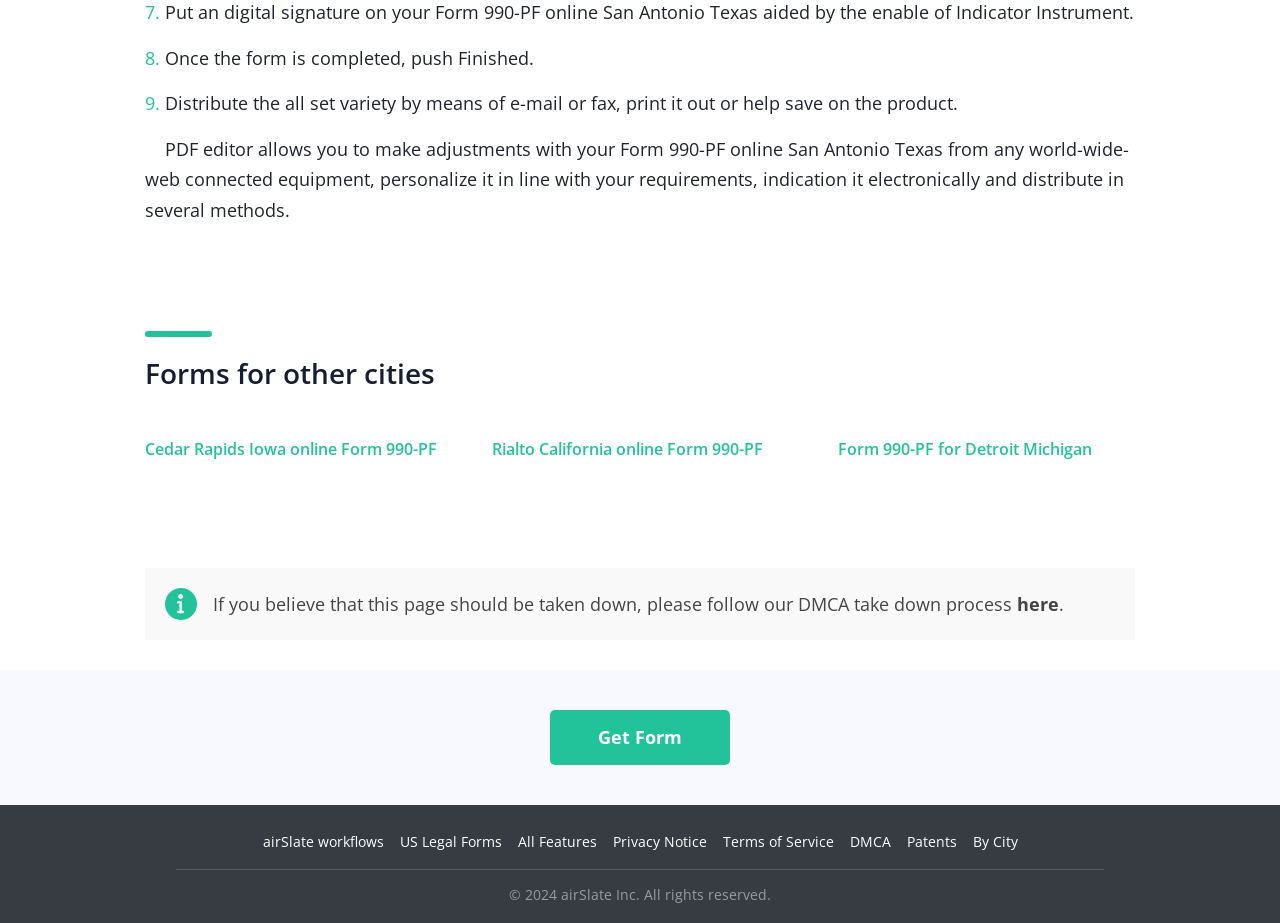Determine the bounding box coordinates of the clickable element to achieve the following action: 'Visit Facebook page'. Provide the coordinates as four float values between 0 and 1, formatted as [left, top, right, bottom].

None